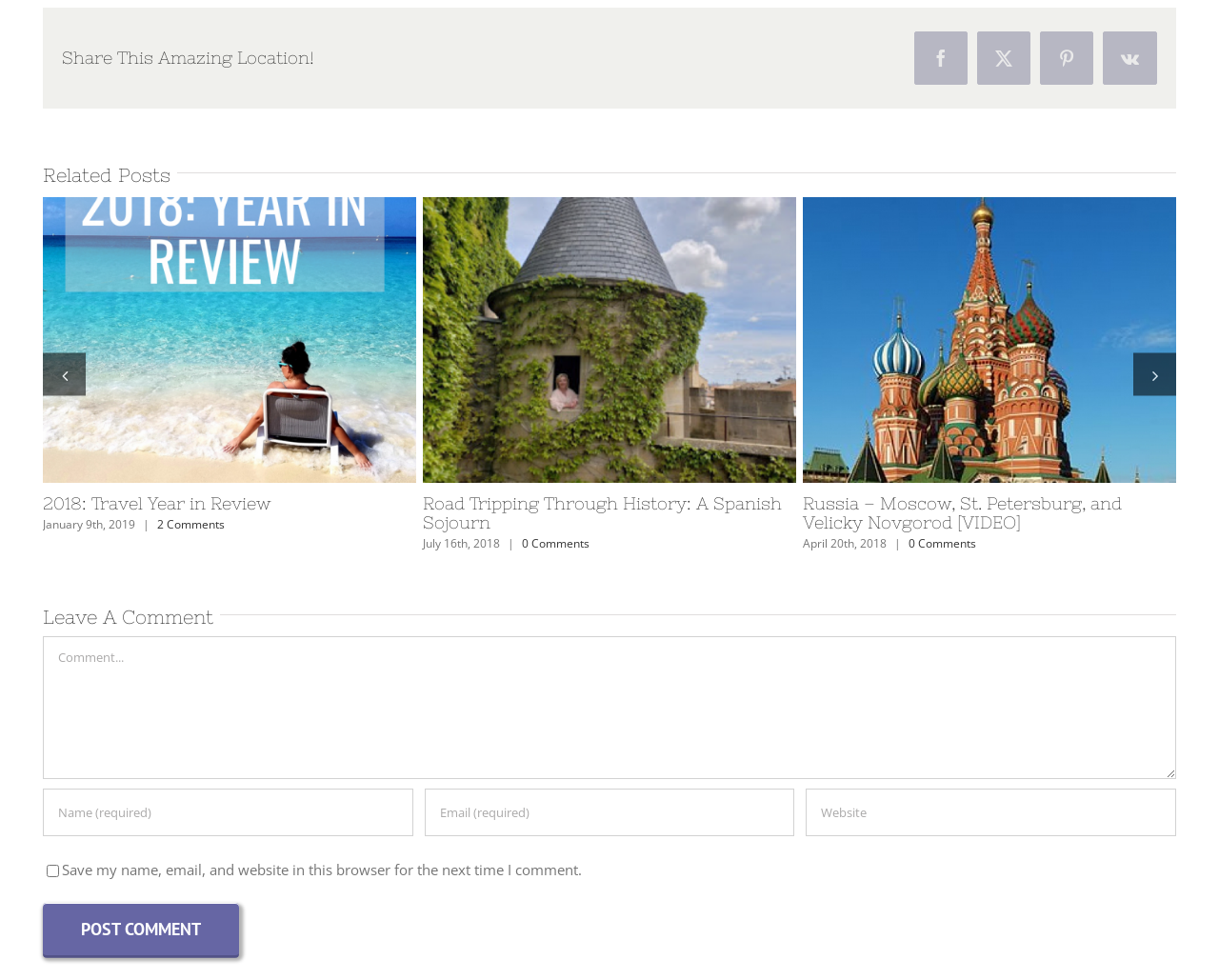Determine the bounding box coordinates of the section to be clicked to follow the instruction: "Leave a comment". The coordinates should be given as four float numbers between 0 and 1, formatted as [left, top, right, bottom].

[0.035, 0.61, 0.175, 0.649]